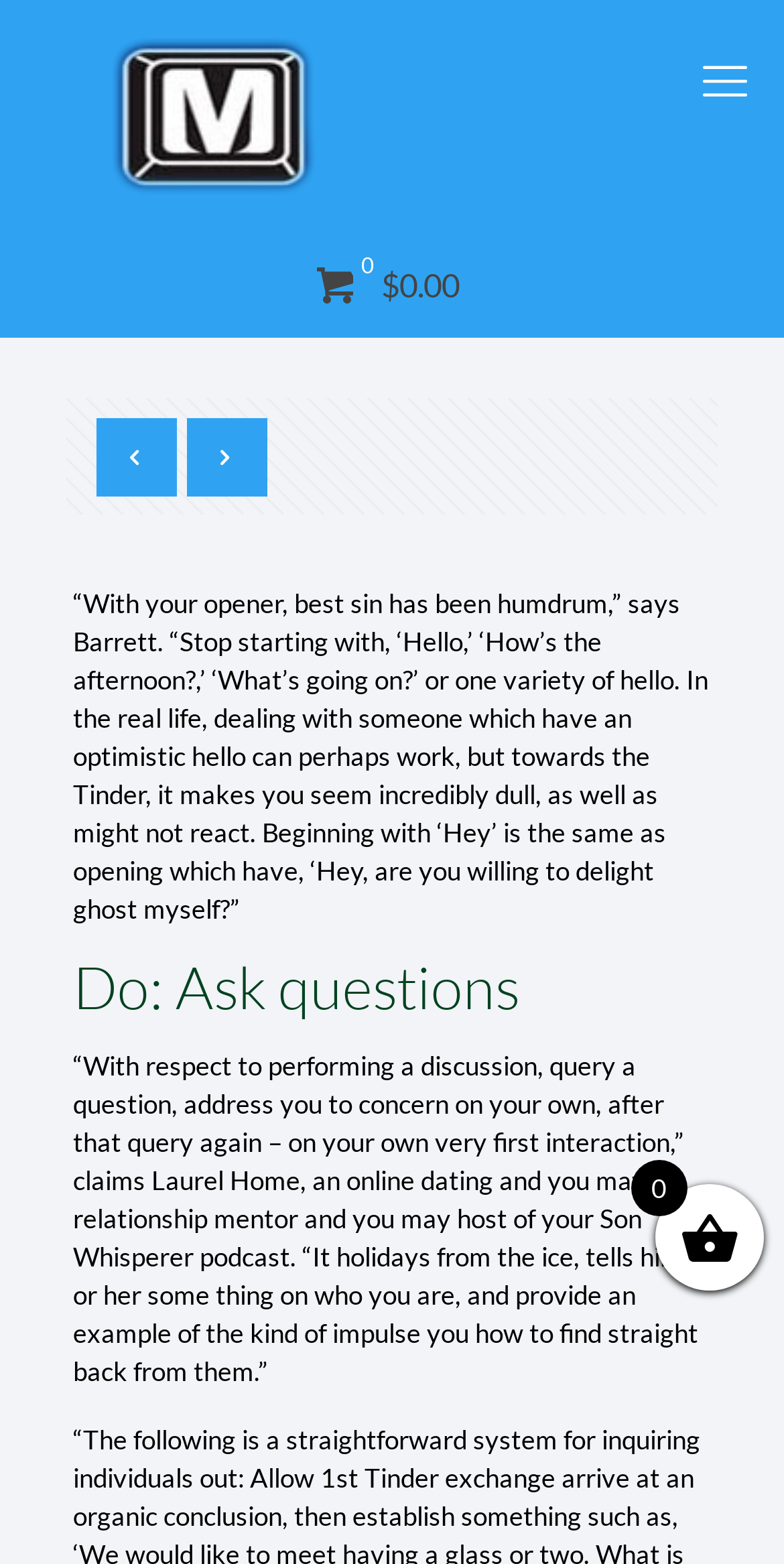What is the navigation option available at the top right corner of the page?
Refer to the screenshot and deliver a thorough answer to the question presented.

The answer can be found by looking at the link element with the text 'mobile menu' which is located at the top right corner of the page, indicating a navigation option for mobile devices.